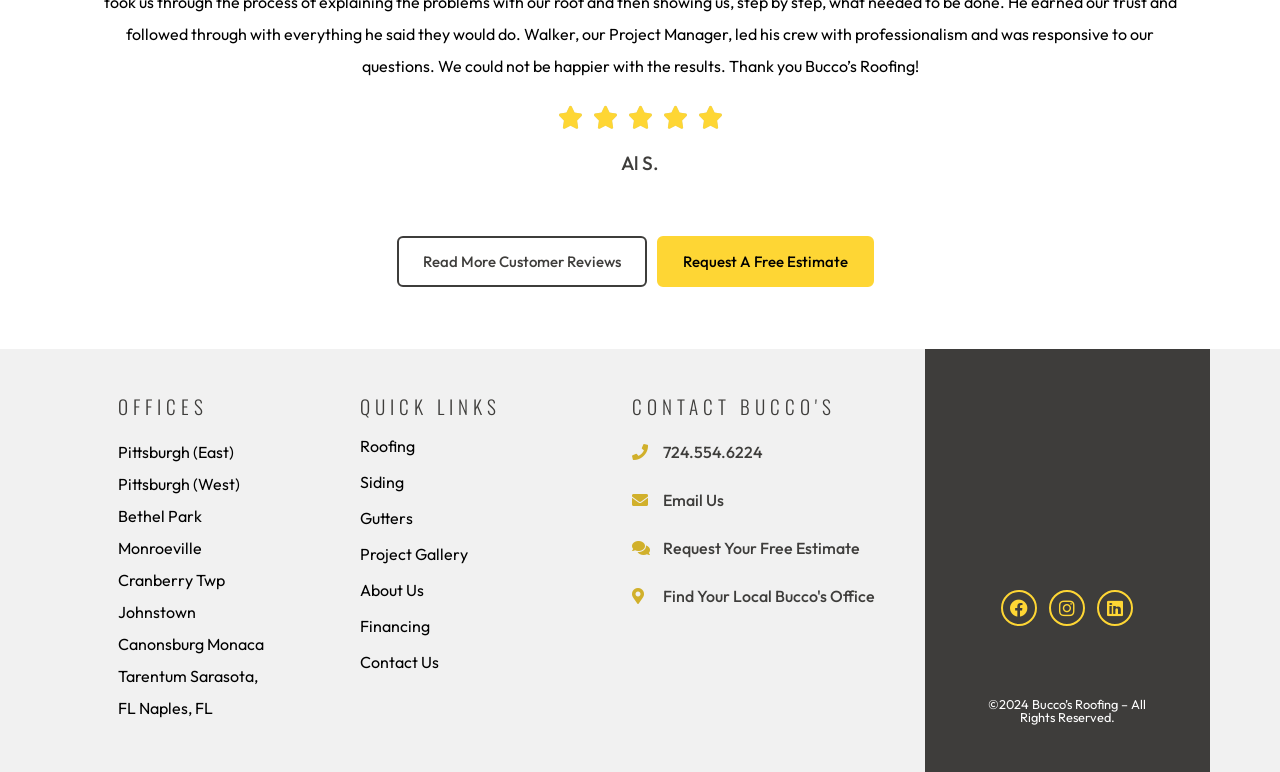Identify the bounding box coordinates for the UI element described as follows: Find Your Local Bucco's Office. Use the format (top-left x, top-left y, bottom-right x, bottom-right y) and ensure all values are floating point numbers between 0 and 1.

[0.494, 0.751, 0.685, 0.793]